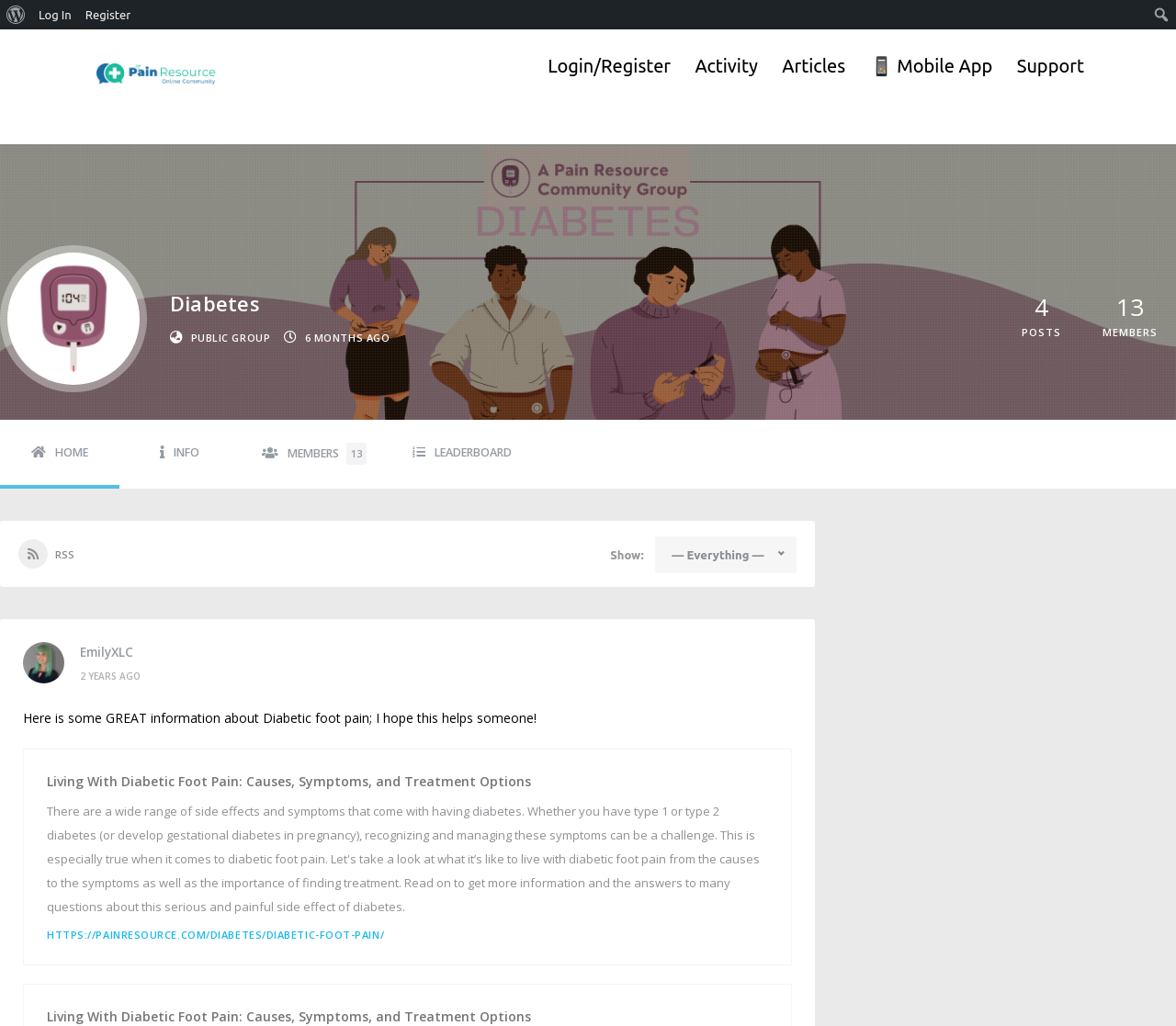Determine the bounding box coordinates of the UI element described below. Use the format (top-left x, top-left y, bottom-right x, bottom-right y) with floating point numbers between 0 and 1: 2 years ago

[0.068, 0.654, 0.119, 0.664]